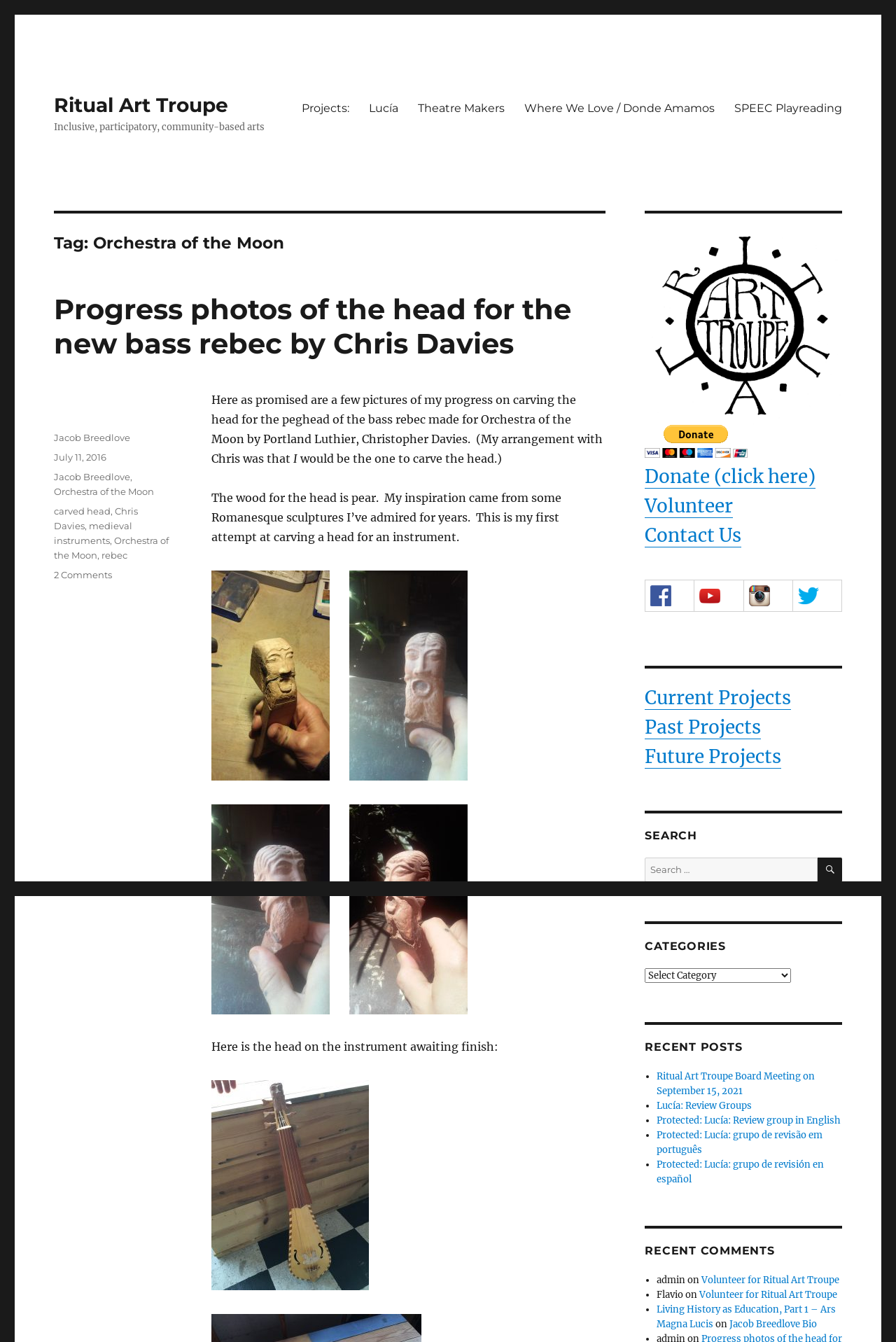Identify the bounding box coordinates of the region that should be clicked to execute the following instruction: "Search for something".

[0.72, 0.639, 0.94, 0.657]